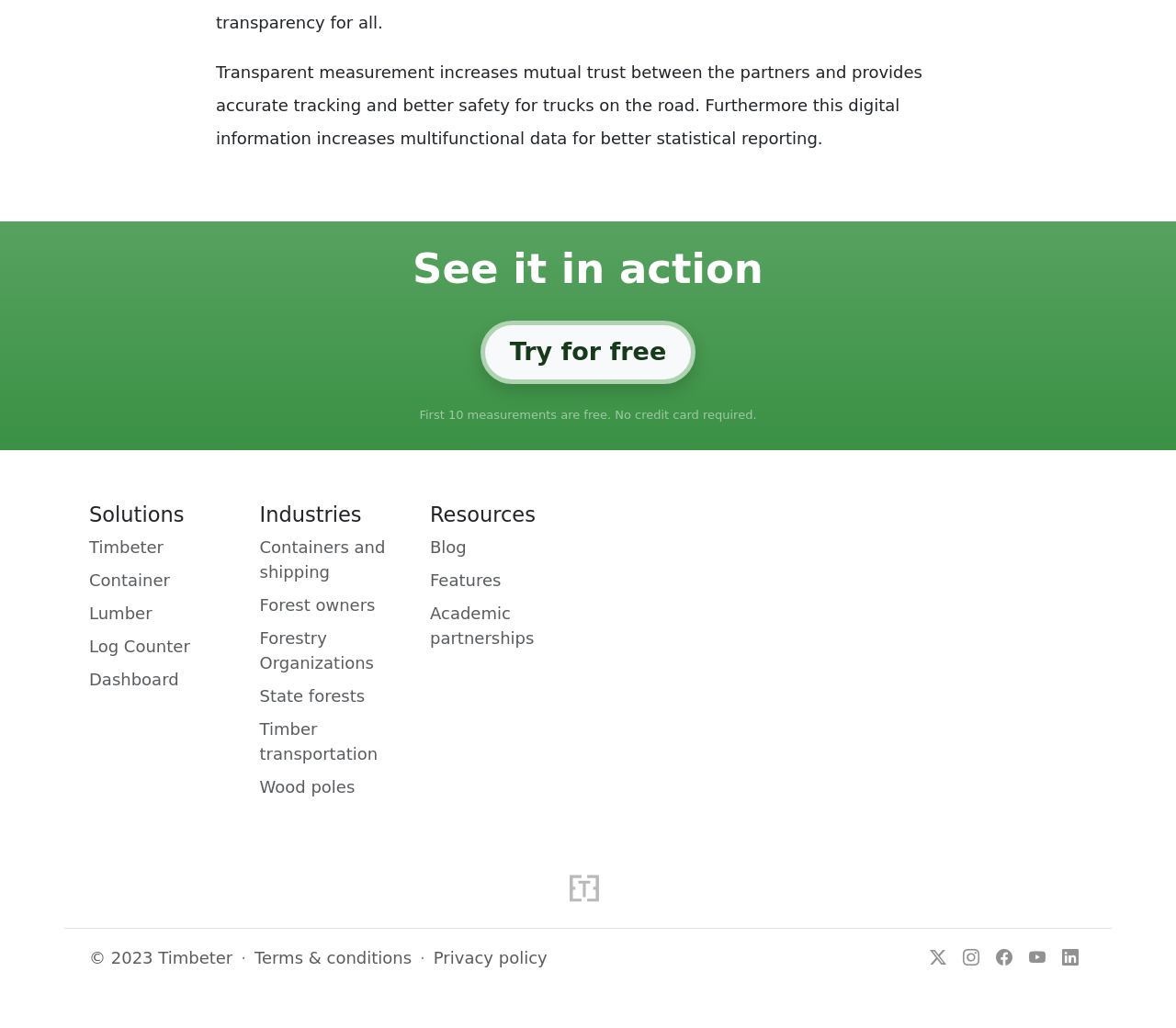How many industries are listed on the webpage?
Respond with a short answer, either a single word or a phrase, based on the image.

6